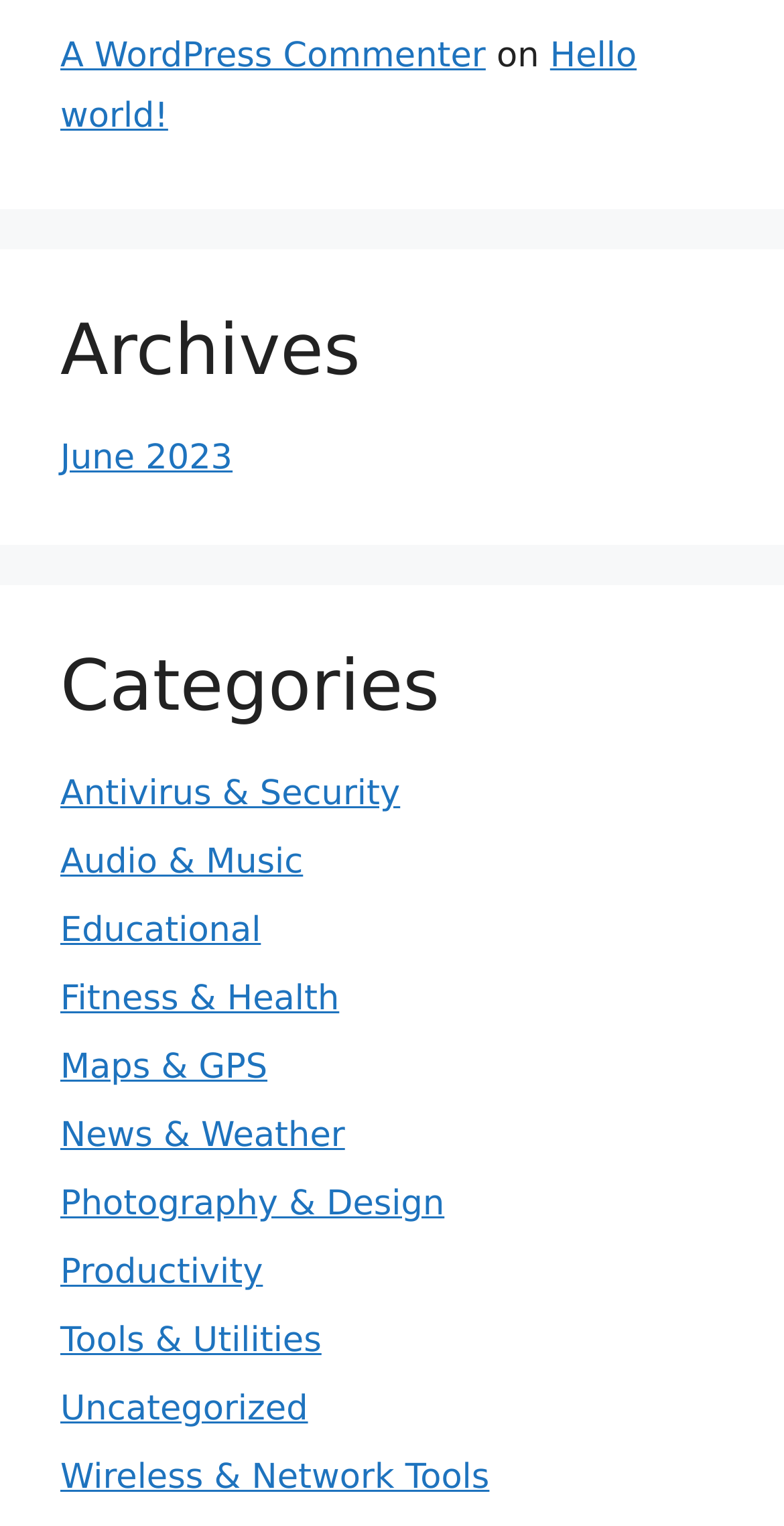Determine the bounding box coordinates for the element that should be clicked to follow this instruction: "read Hello world! post". The coordinates should be given as four float numbers between 0 and 1, in the format [left, top, right, bottom].

[0.077, 0.023, 0.812, 0.09]